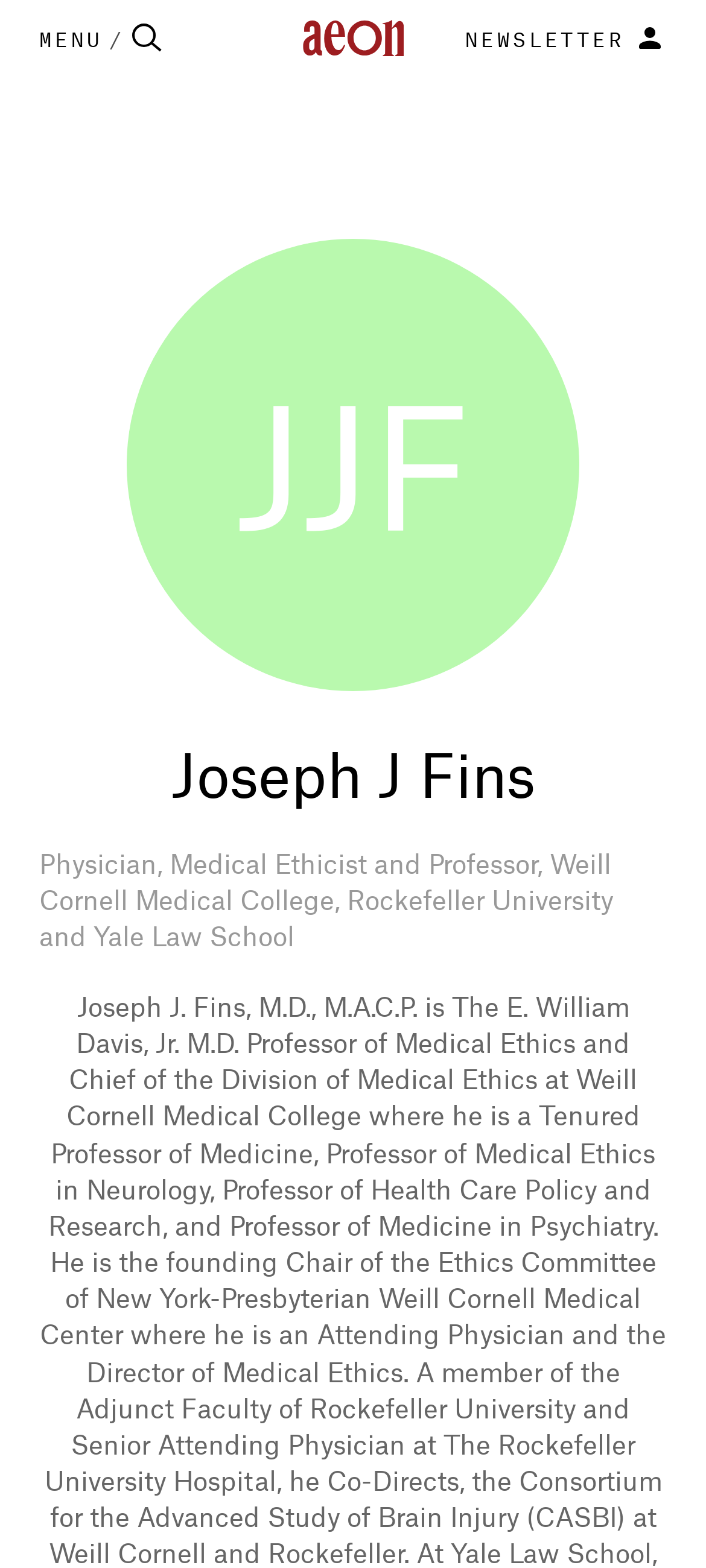Identify the bounding box coordinates of the region that should be clicked to execute the following instruction: "Read essays".

[0.592, 0.074, 0.779, 0.108]